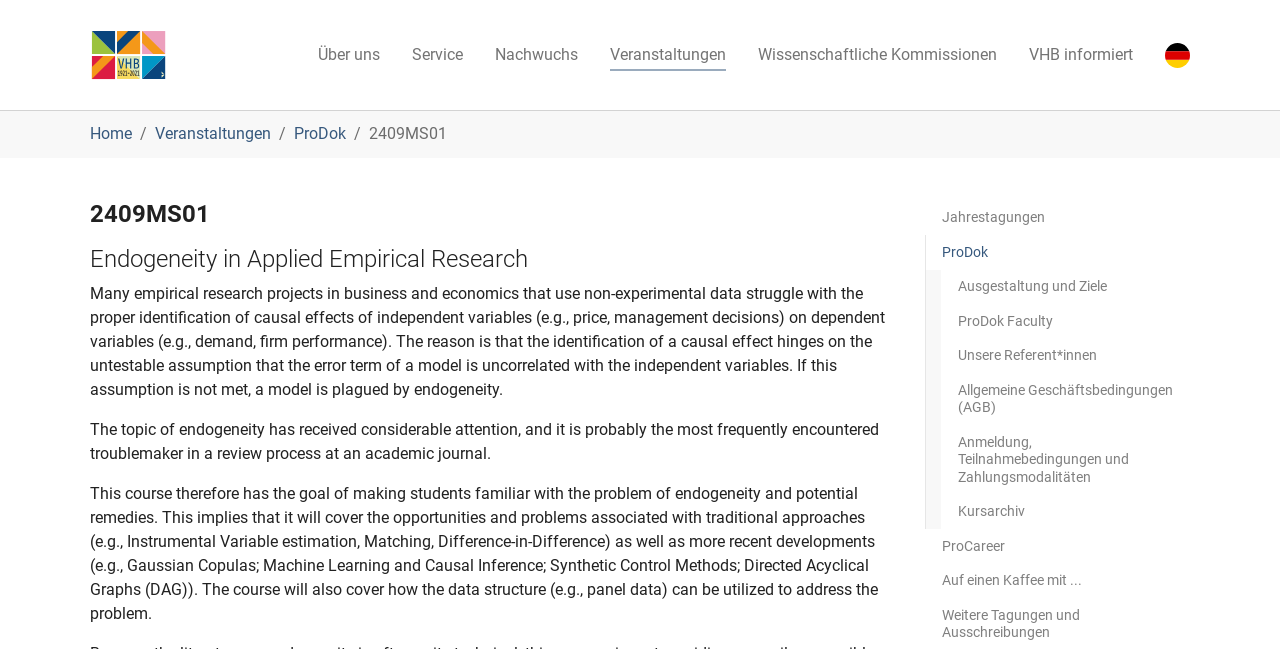Identify the bounding box coordinates of the HTML element based on this description: "Allgemeine Geschäftsbedingungen (AGB)".

[0.735, 0.574, 0.93, 0.656]